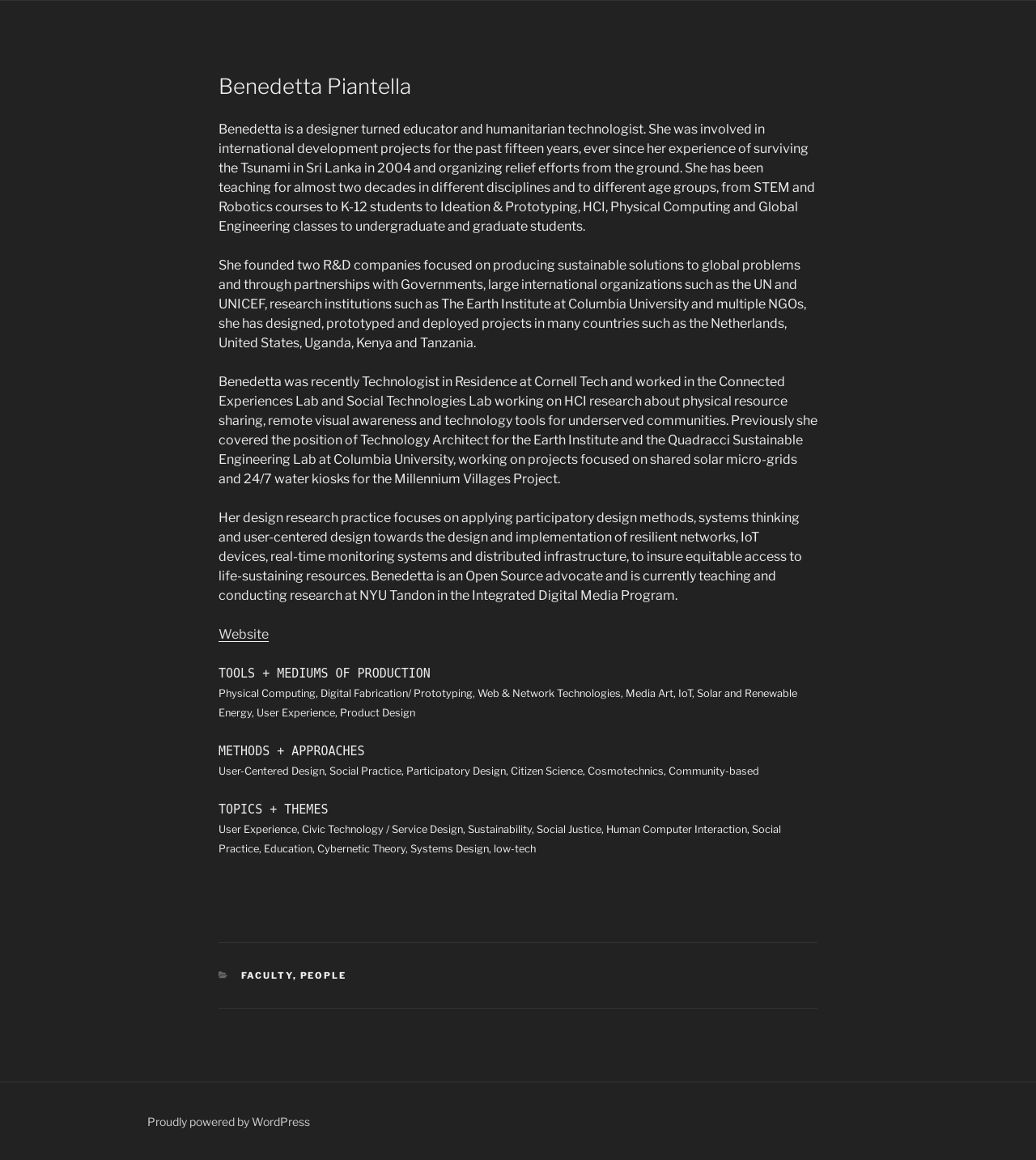What is the platform that powers this website?
Using the image as a reference, give a one-word or short phrase answer.

WordPress